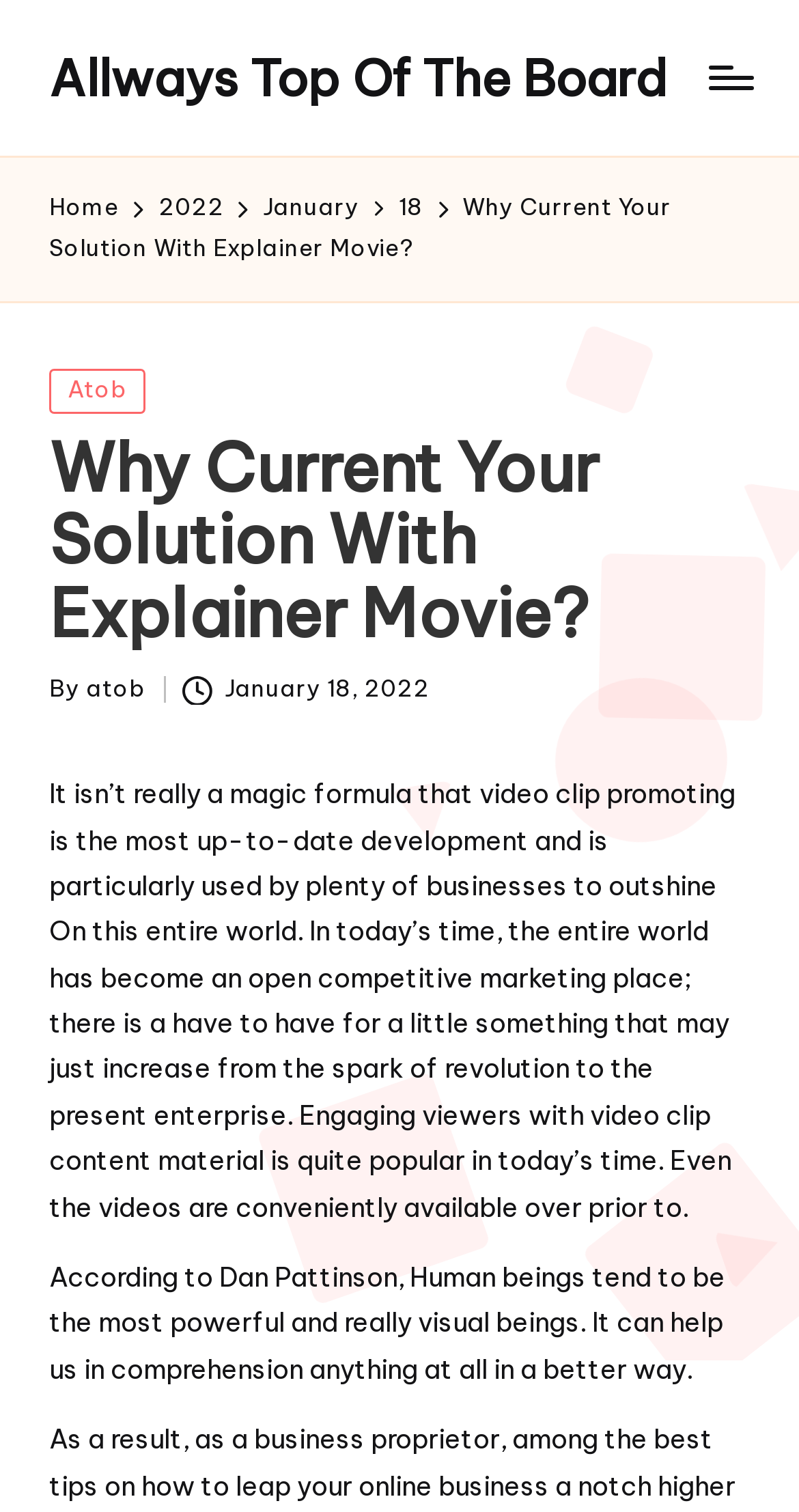Please examine the image and answer the question with a detailed explanation:
What is the purpose of the button at the top right corner?

I found the purpose of the button by looking at the text 'Menu' which is located on the button at the top right corner of the page.